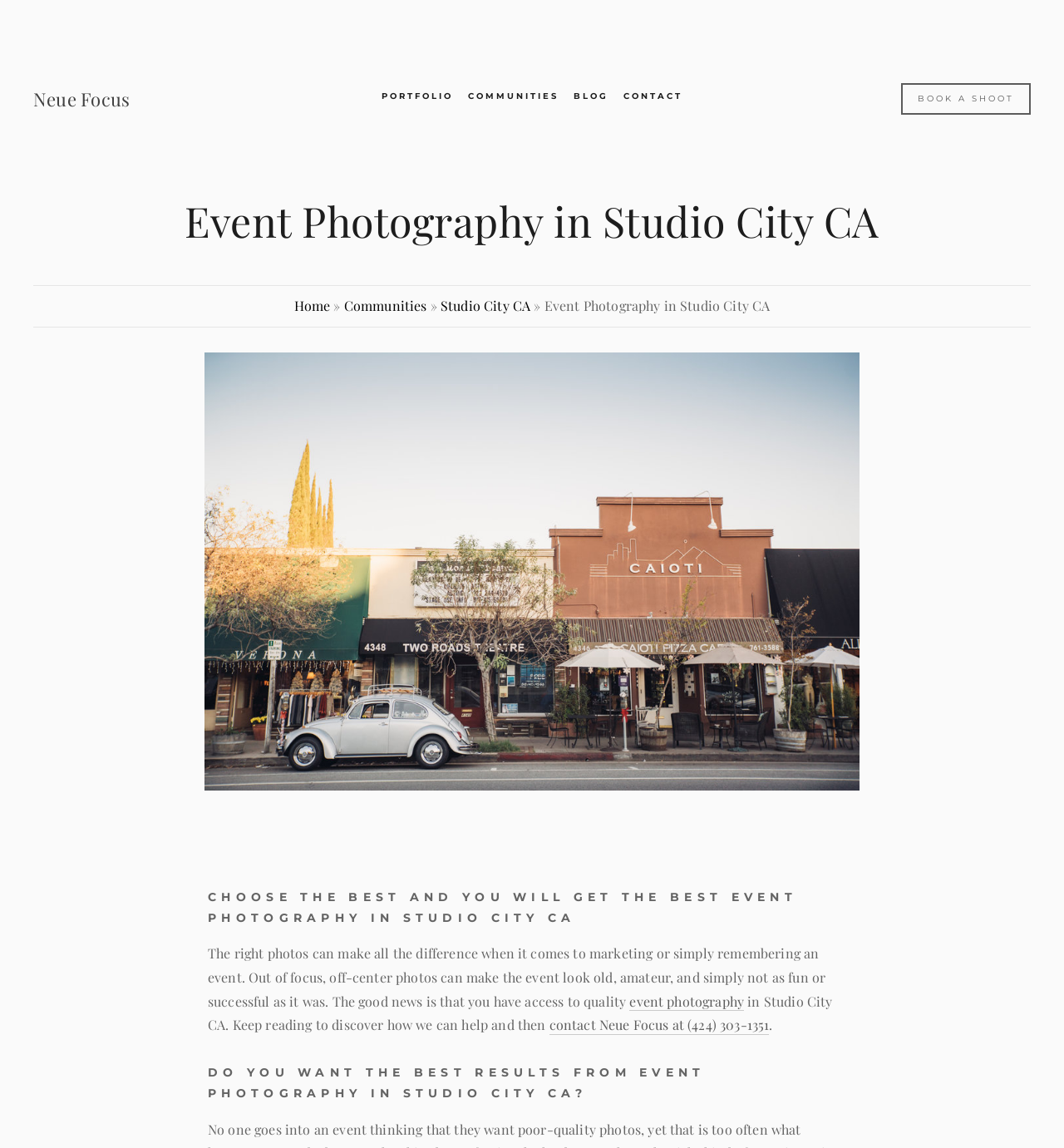Identify the bounding box coordinates for the UI element described as: "Book a Shoot". The coordinates should be provided as four floats between 0 and 1: [left, top, right, bottom].

[0.847, 0.072, 0.969, 0.1]